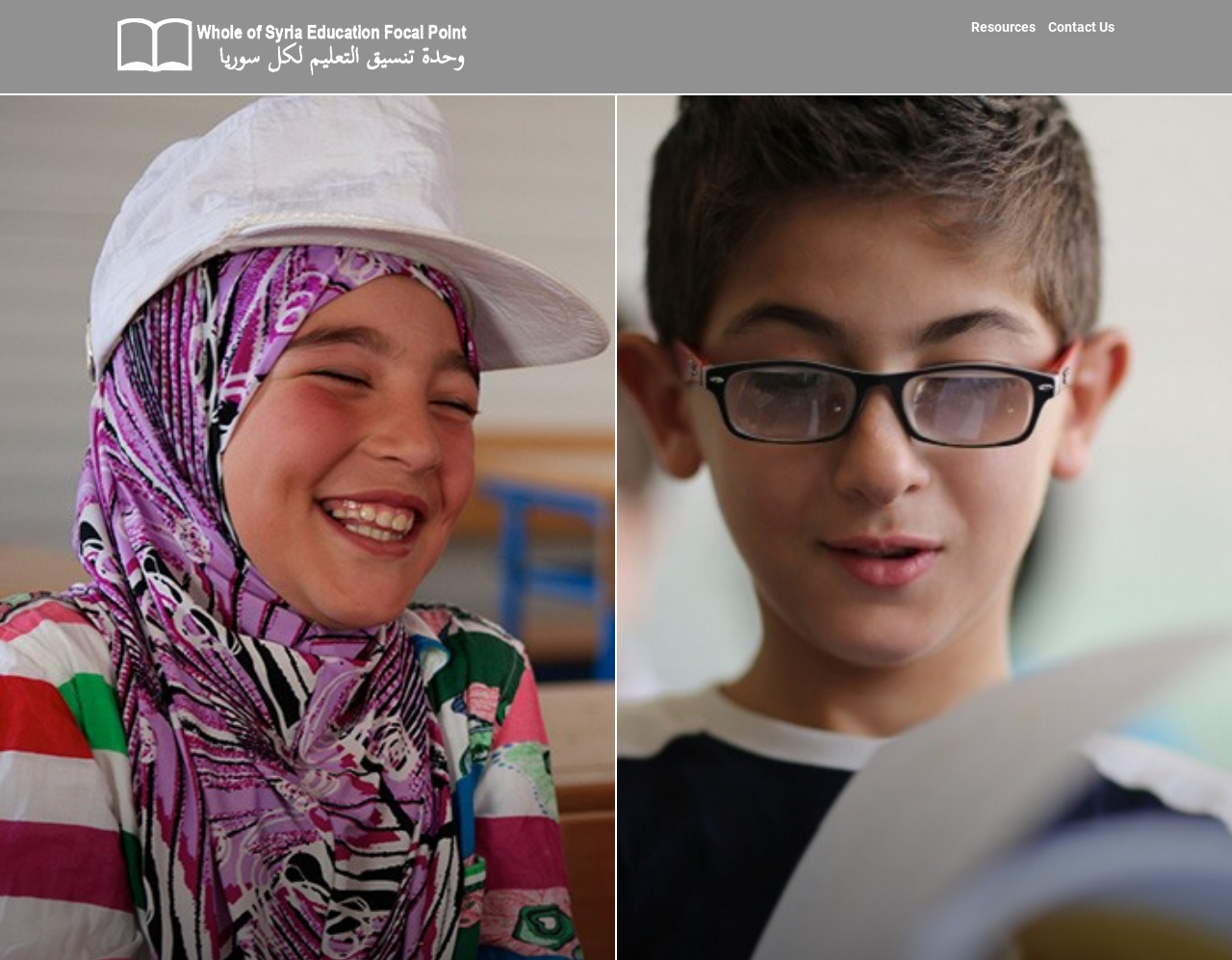Bounding box coordinates should be provided in the format (top-left x, top-left y, bottom-right x, bottom-right y) with all values between 0 and 1. Identify the bounding box for this UI element: Log in

None